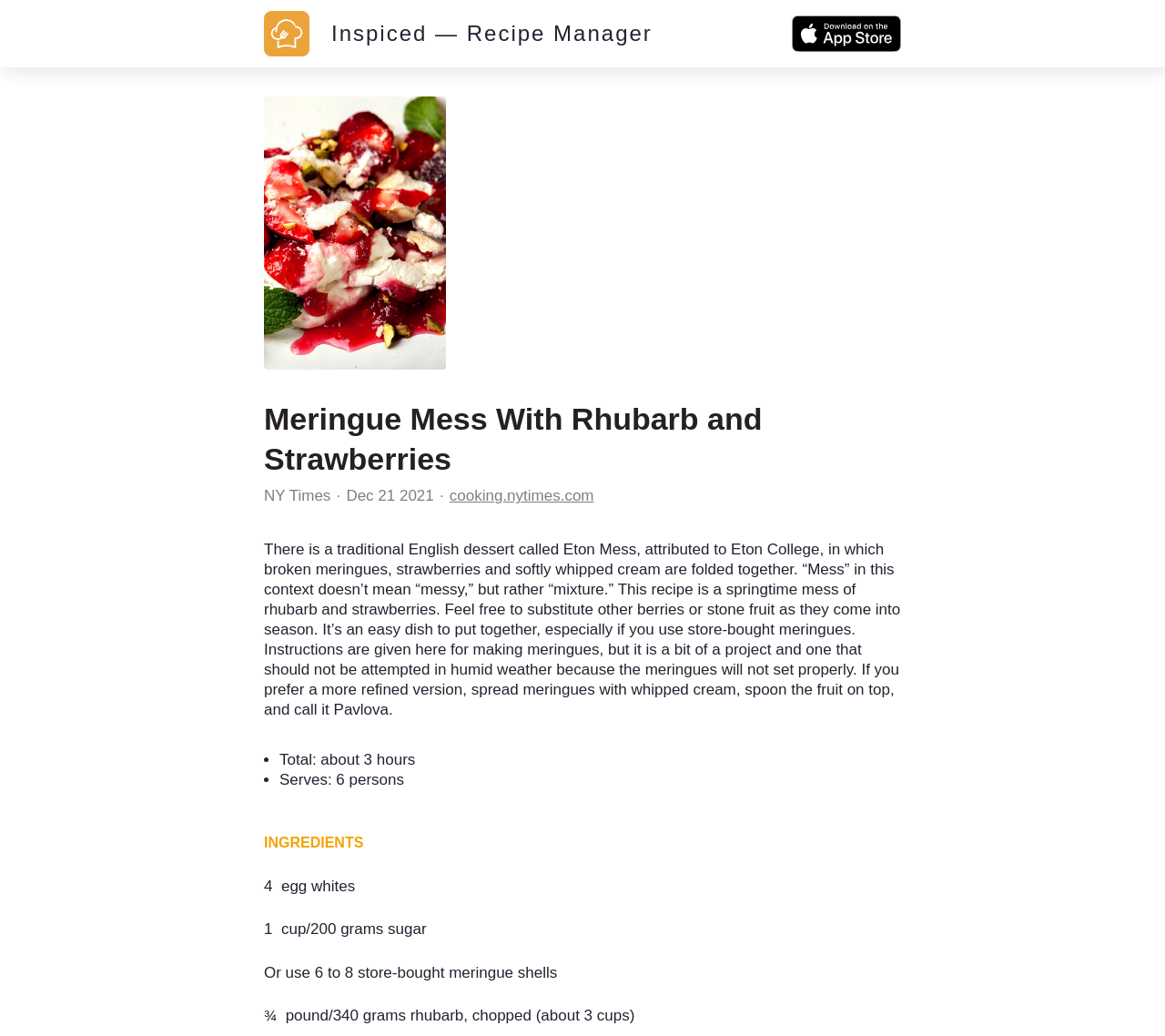Provide a single word or phrase to answer the given question: 
What is the alternative to making meringues?

store-bought meringue shells